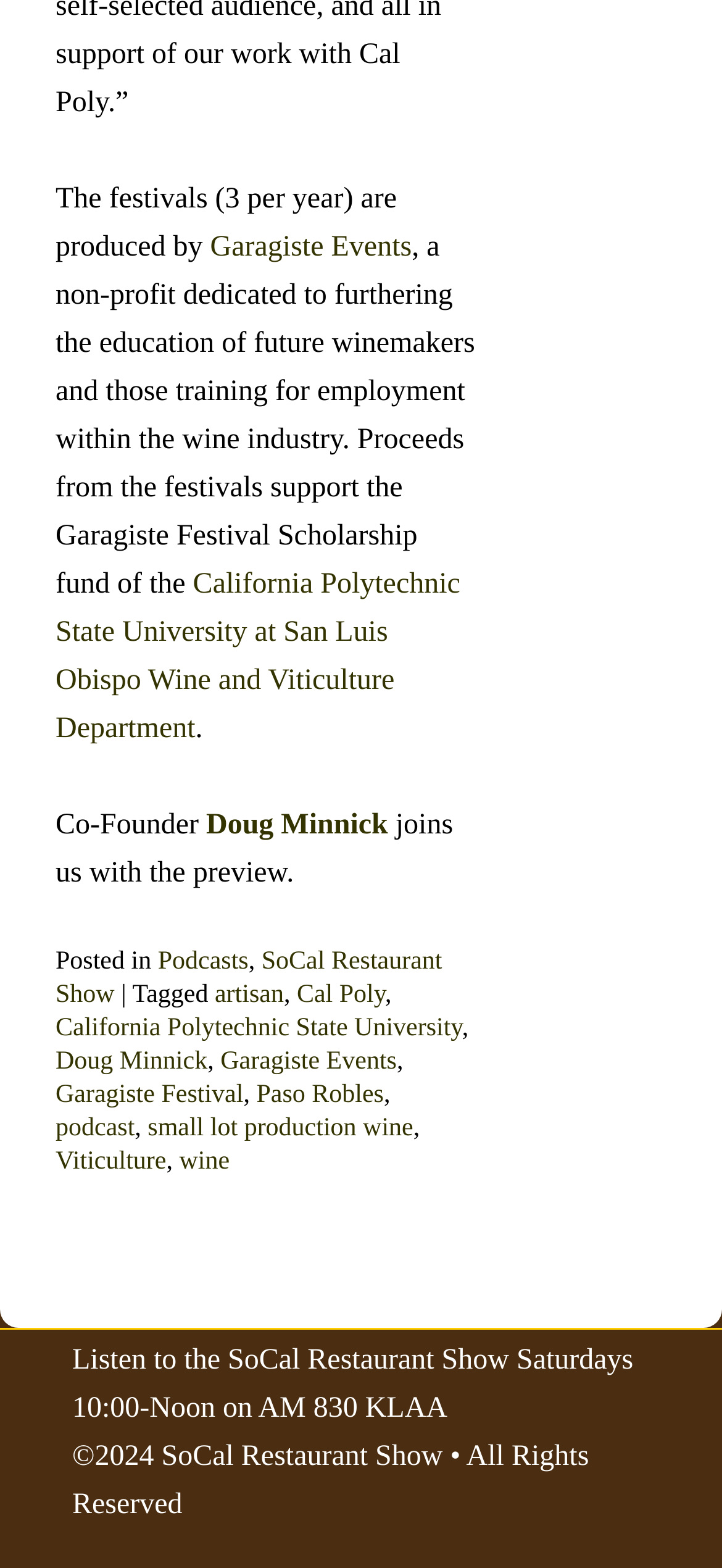Please find the bounding box coordinates of the element that needs to be clicked to perform the following instruction: "Visit 'Business continuity management for Microsoft SharePoint Server 2010'". The bounding box coordinates should be four float numbers between 0 and 1, represented as [left, top, right, bottom].

None